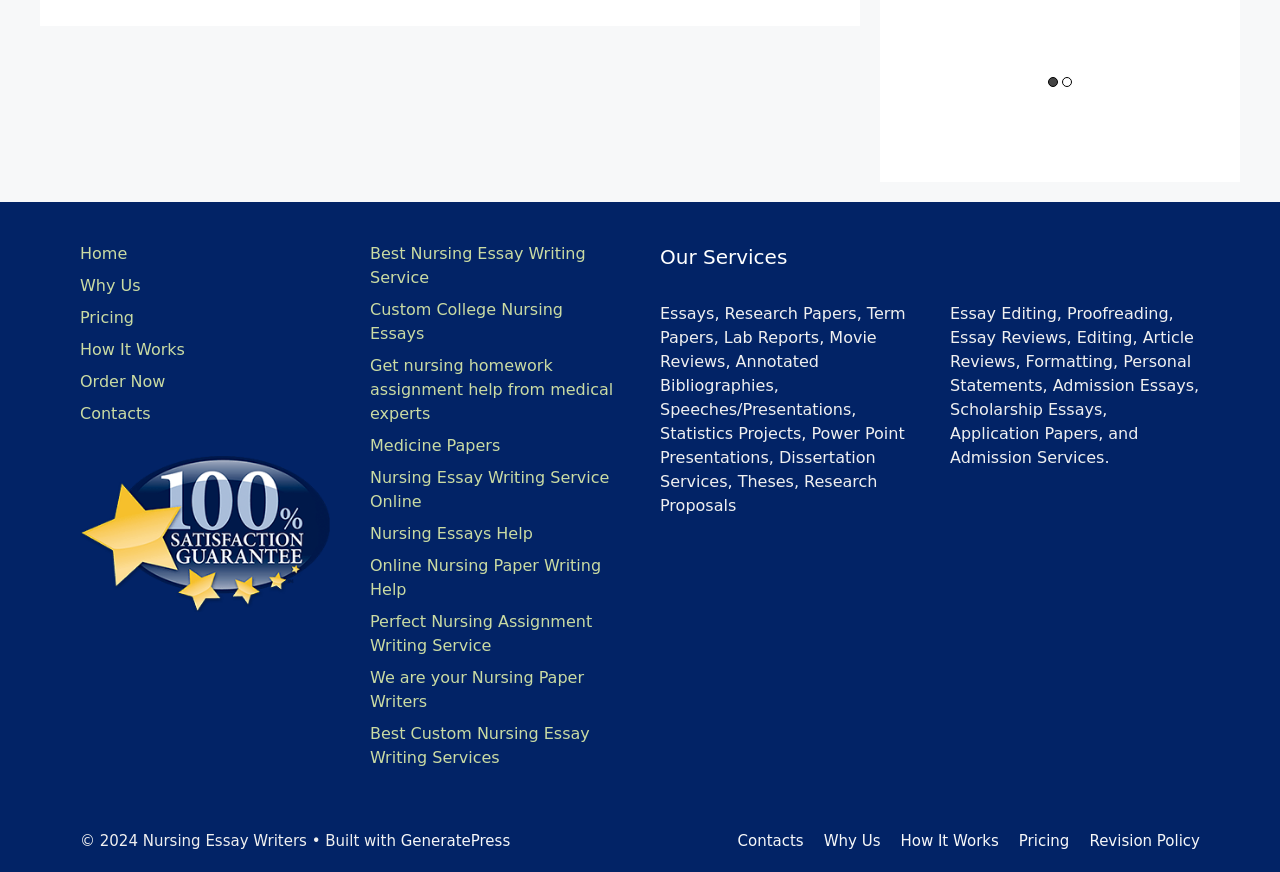Using the given element description, provide the bounding box coordinates (top-left x, top-left y, bottom-right x, bottom-right y) for the corresponding UI element in the screenshot: Custom College Nursing Essays

[0.289, 0.343, 0.44, 0.393]